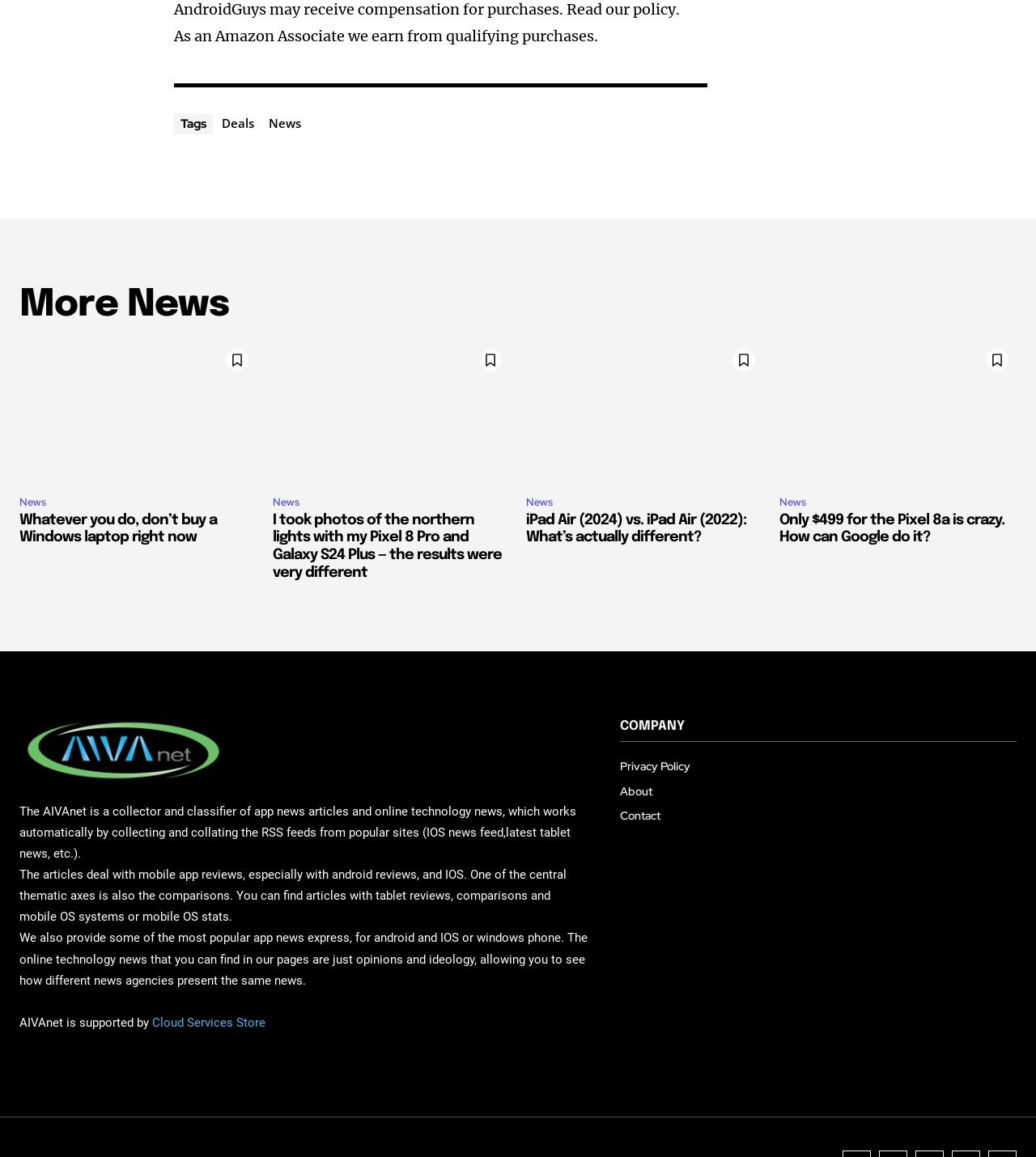Utilize the details in the image to give a detailed response to the question: What is the purpose of the AIVAnet?

According to the static text on the webpage, 'The AIVAnet is a collector and classifier of app news articles and online technology news, which works automatically by collecting and collating the RSS feeds from popular sites (IOS news feed,latest tablet news, etc.)'. This indicates that the purpose of the AIVAnet is to collect and classify app news articles.